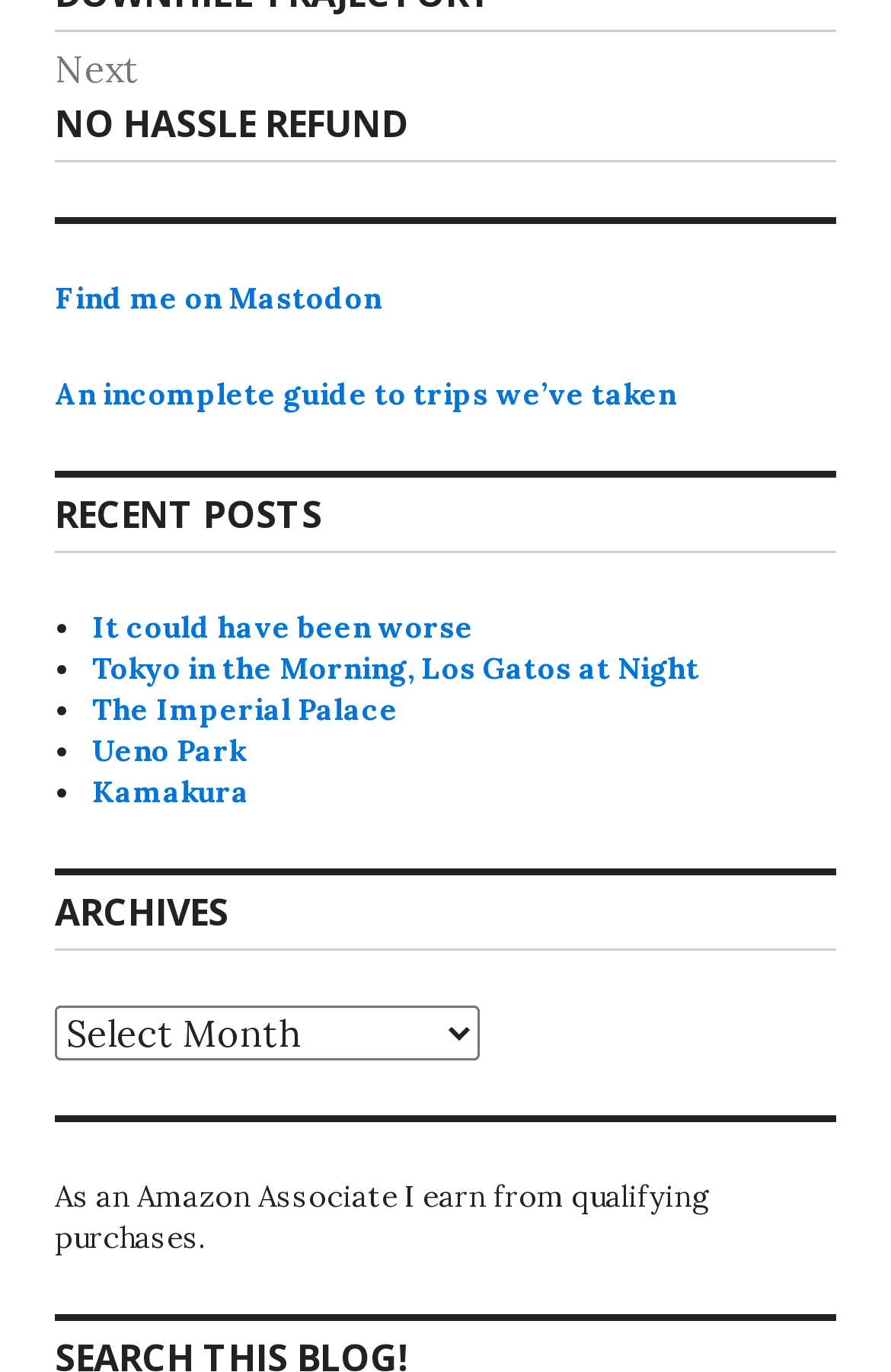Provide the bounding box coordinates of the HTML element described by the text: "Contact". The coordinates should be in the format [left, top, right, bottom] with values between 0 and 1.

None